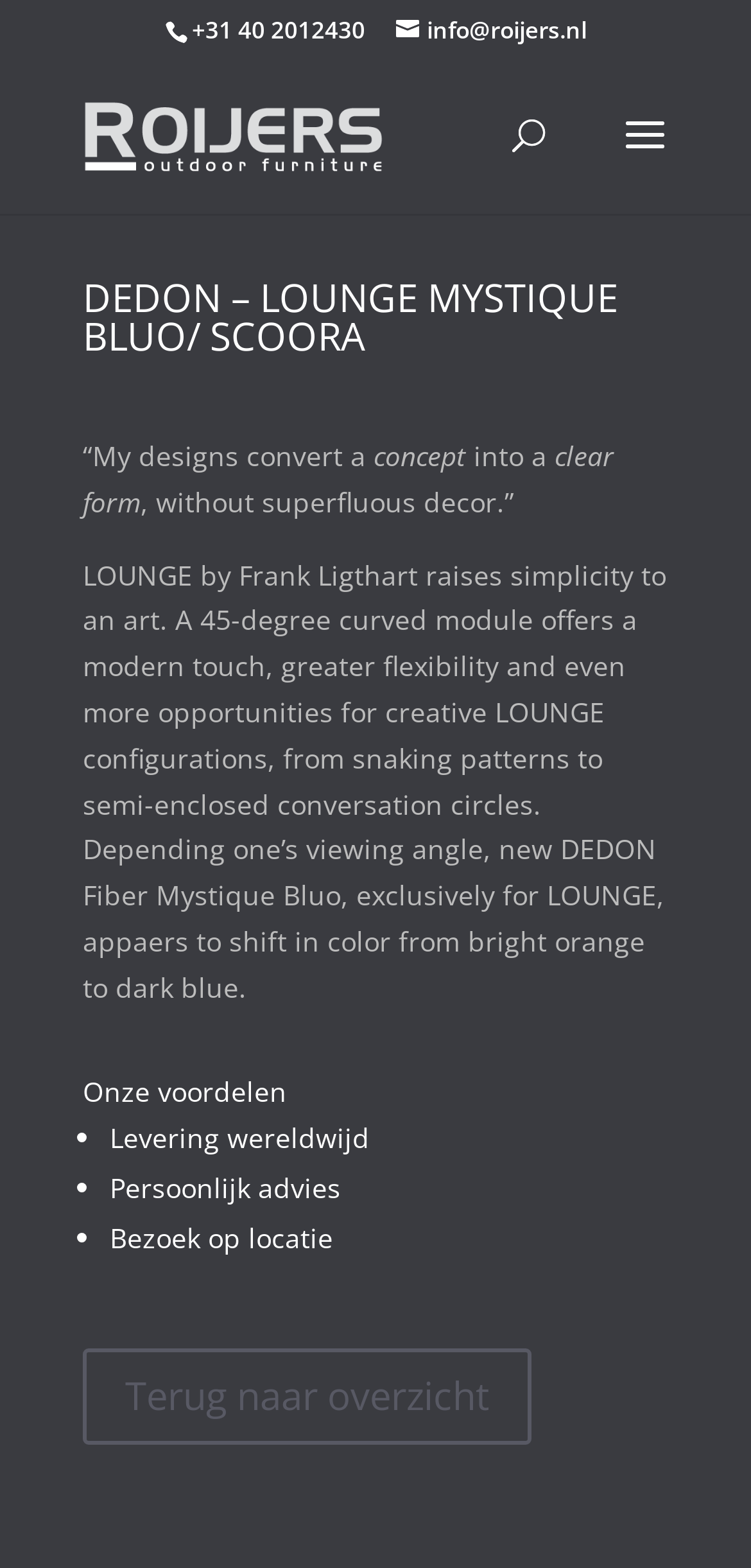Based on what you see in the screenshot, provide a thorough answer to this question: What is the designer's quote?

I found the designer's quote by looking at the static text elements with the bounding box coordinates [0.11, 0.279, 0.497, 0.302], [0.497, 0.279, 0.621, 0.302], and [0.621, 0.279, 0.738, 0.302], which together form the quote '“My designs convert a concept into a clear form”'.